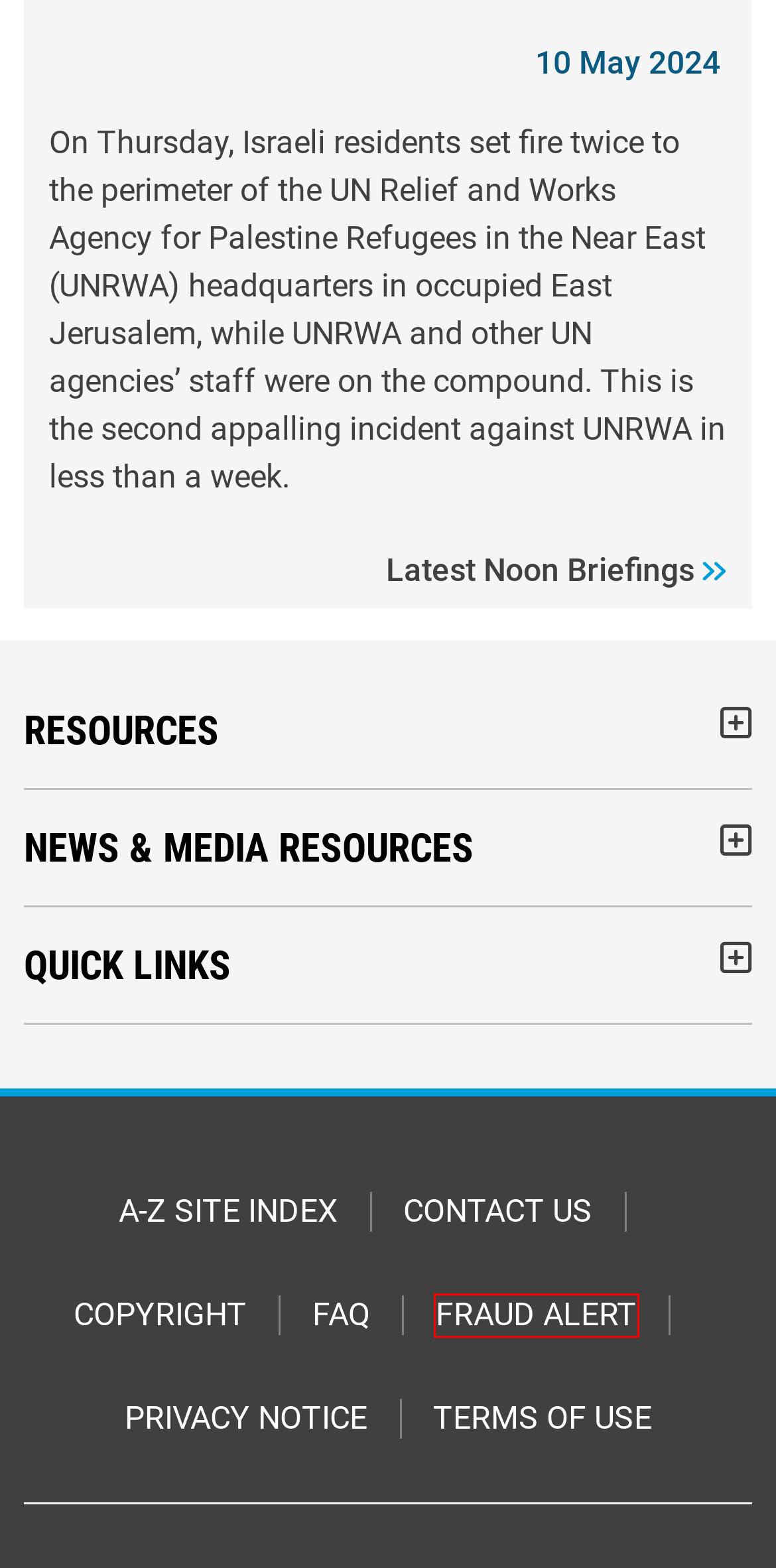Analyze the screenshot of a webpage that features a red rectangle bounding box. Pick the webpage description that best matches the new webpage you would see after clicking on the element within the red bounding box. Here are the candidates:
A. Frequently Asked Questions | United Nations
B. Terms of Use | United Nations
C. Fraud Alert | United Nations
D. Contact Us | United Nations
E. United Nations | Peace, dignity and equality on a healthy planet
F. Copyright | United Nations
G. Privacy Notice | United Nations
H. A to Z Site Index | United Nations

C